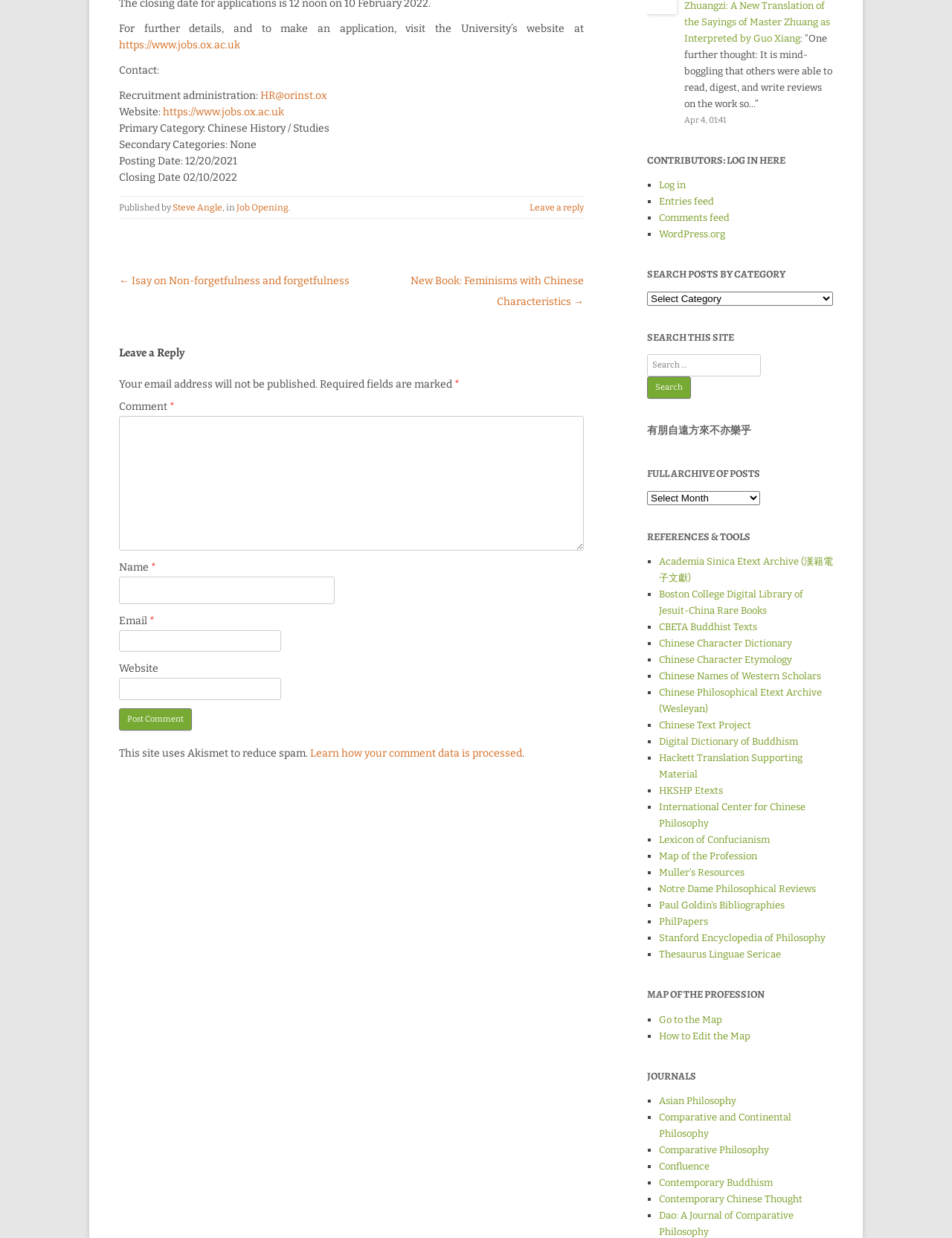Given the element description parent_node: Name * name="author", specify the bounding box coordinates of the corresponding UI element in the format (top-left x, top-left y, bottom-right x, bottom-right y). All values must be between 0 and 1.

[0.125, 0.466, 0.351, 0.488]